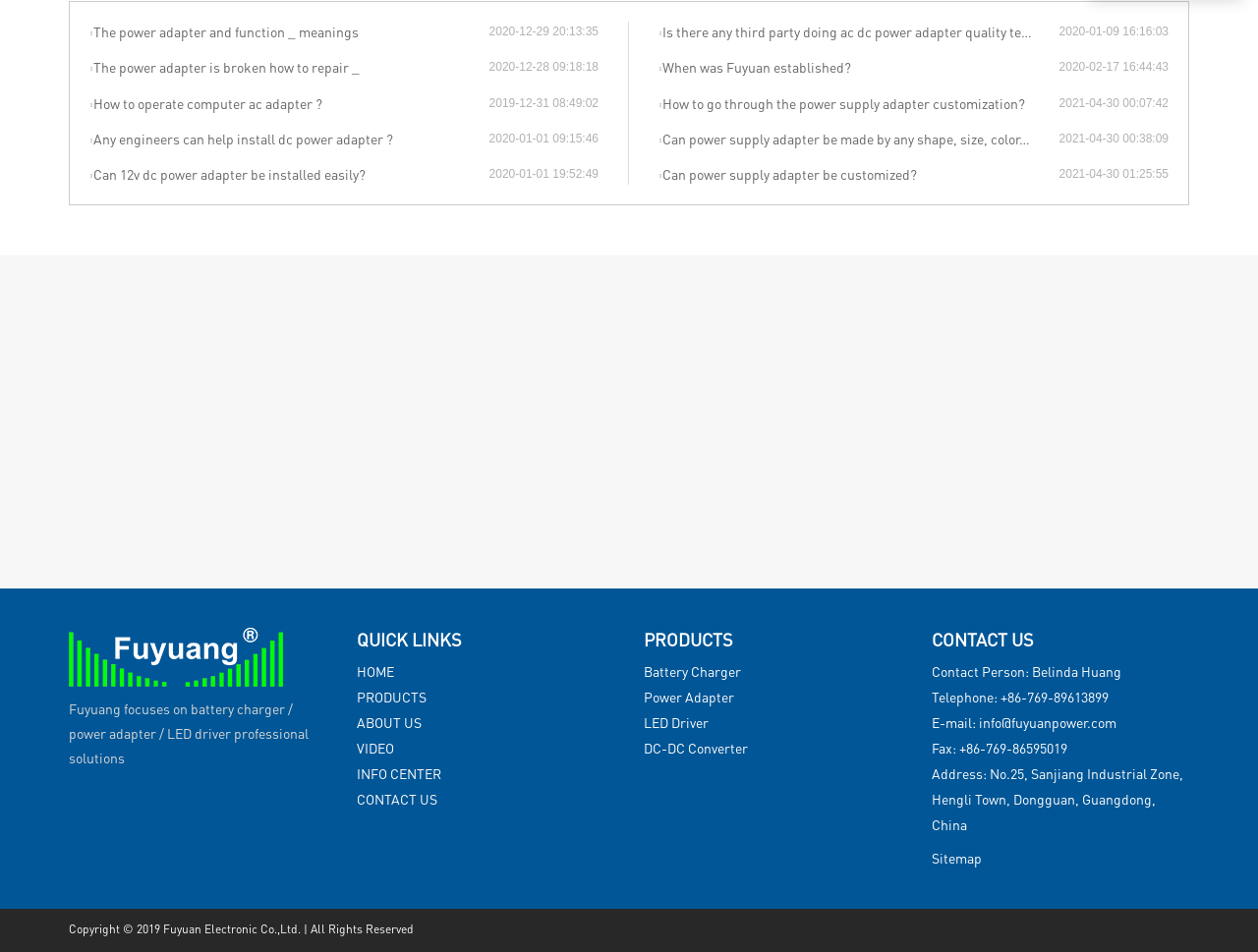Respond to the question below with a concise word or phrase:
What are the product categories?

Battery Charger, Power Adapter, LED Driver, DC-DC Converter